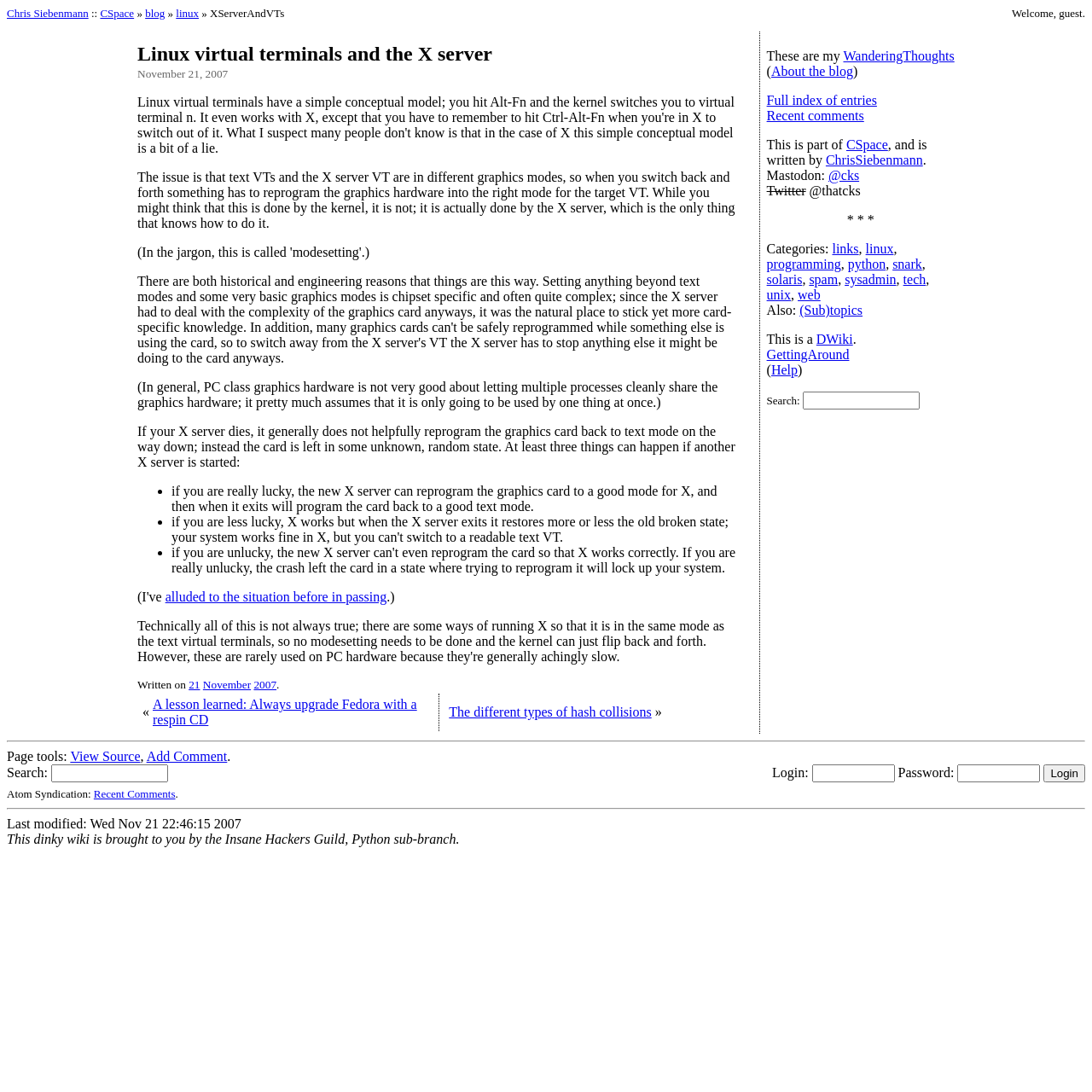What are the categories of the blog post?
Using the image provided, answer with just one word or phrase.

links, linux, programming, python, snark, solaris, spam, sysadmin, tech, unix, web